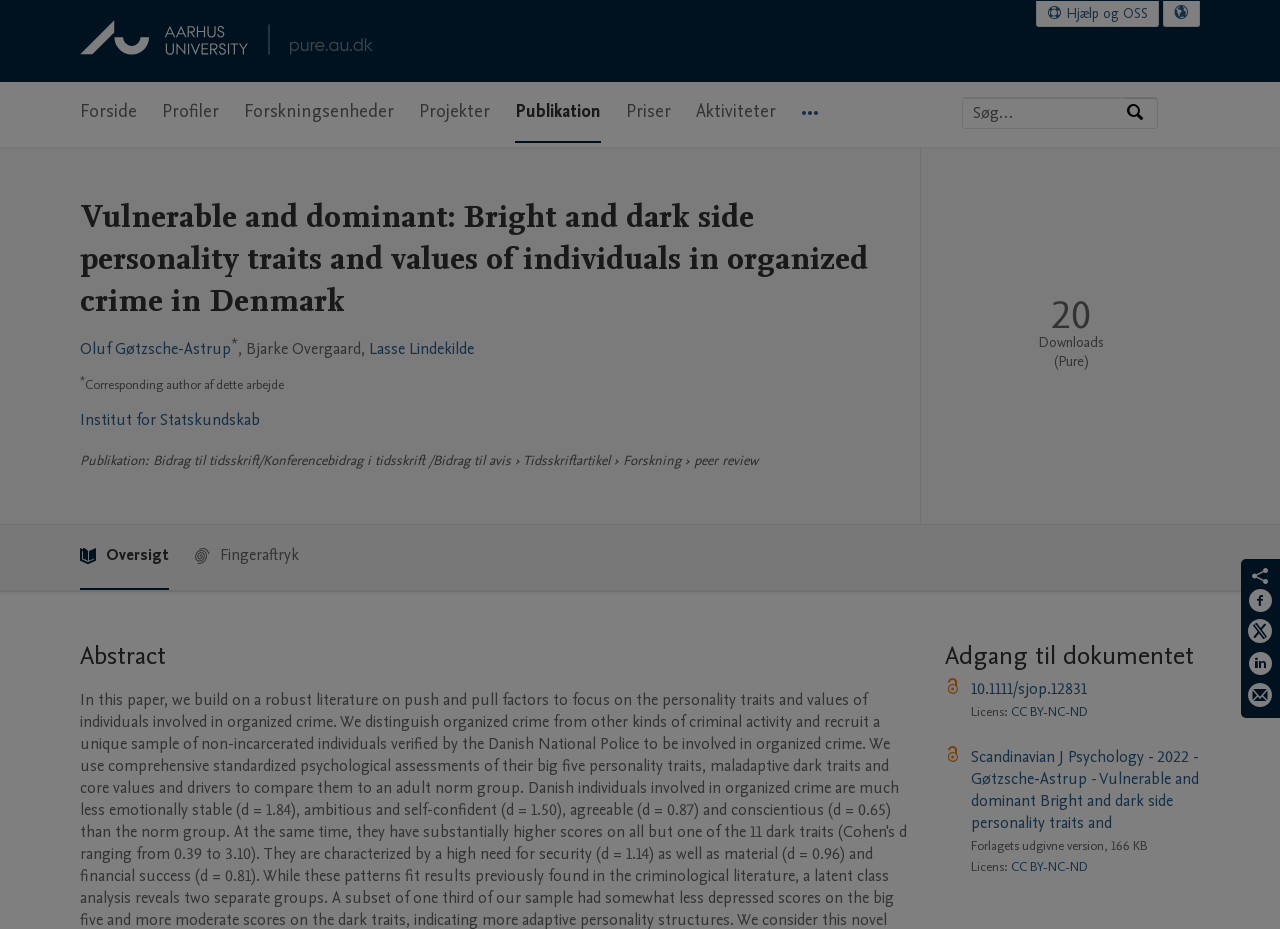Calculate the bounding box coordinates of the UI element given the description: "CC BY-NC-ND".

[0.79, 0.923, 0.85, 0.943]